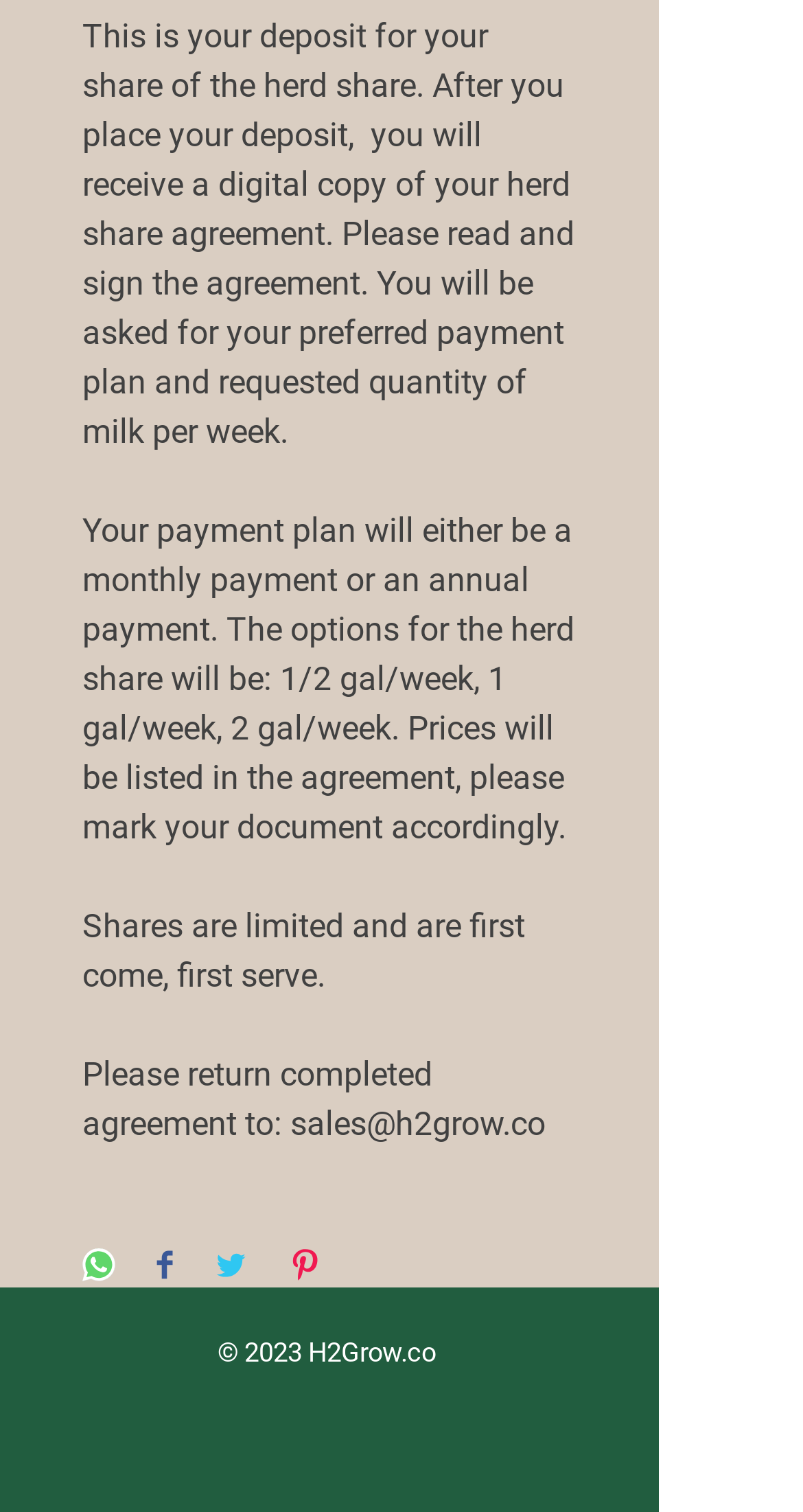Respond to the question below with a single word or phrase:
Where should the completed agreement be returned?

sales@h2grow.co